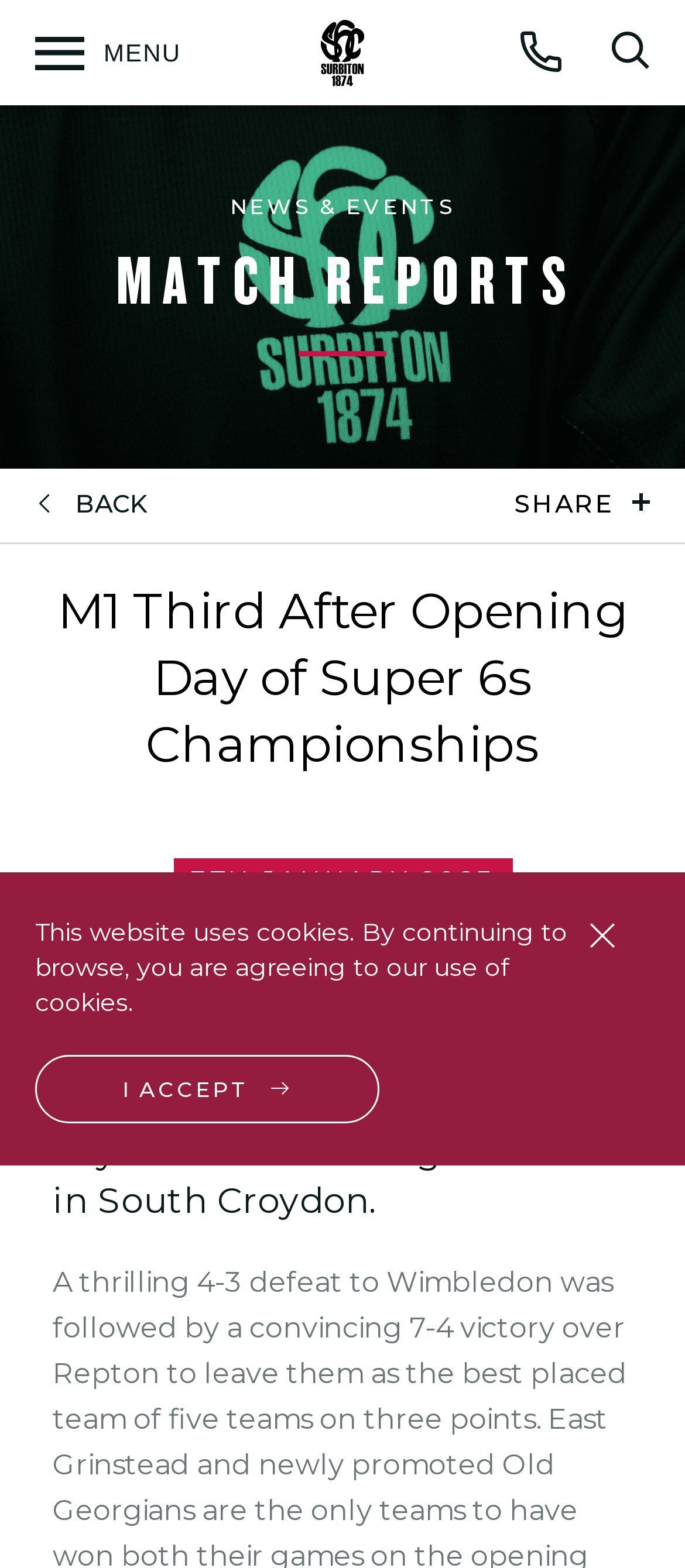Mark the bounding box of the element that matches the following description: "Personal Data Notice".

None